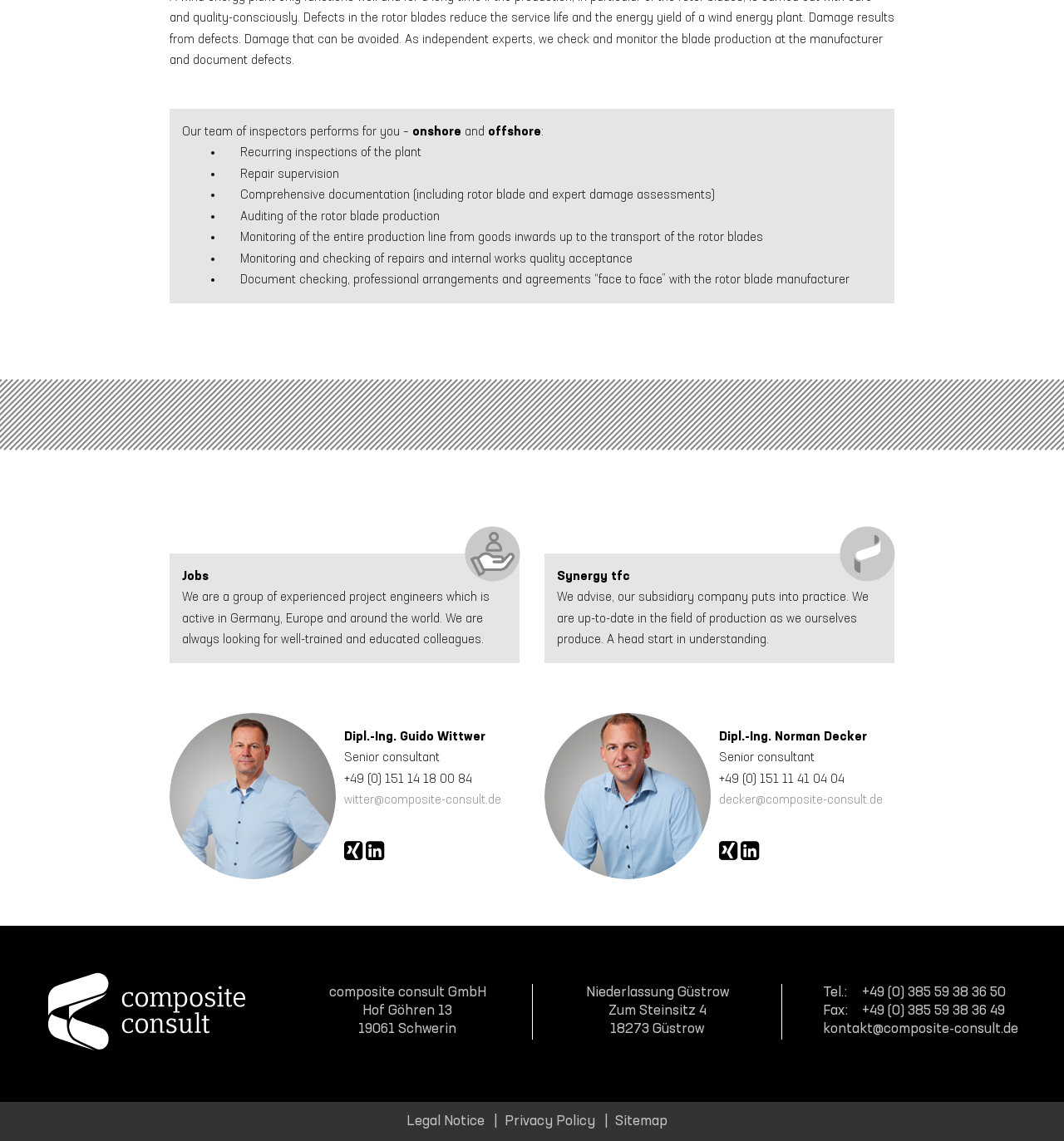Respond with a single word or phrase to the following question:
How can one contact the company?

Phone, fax, email